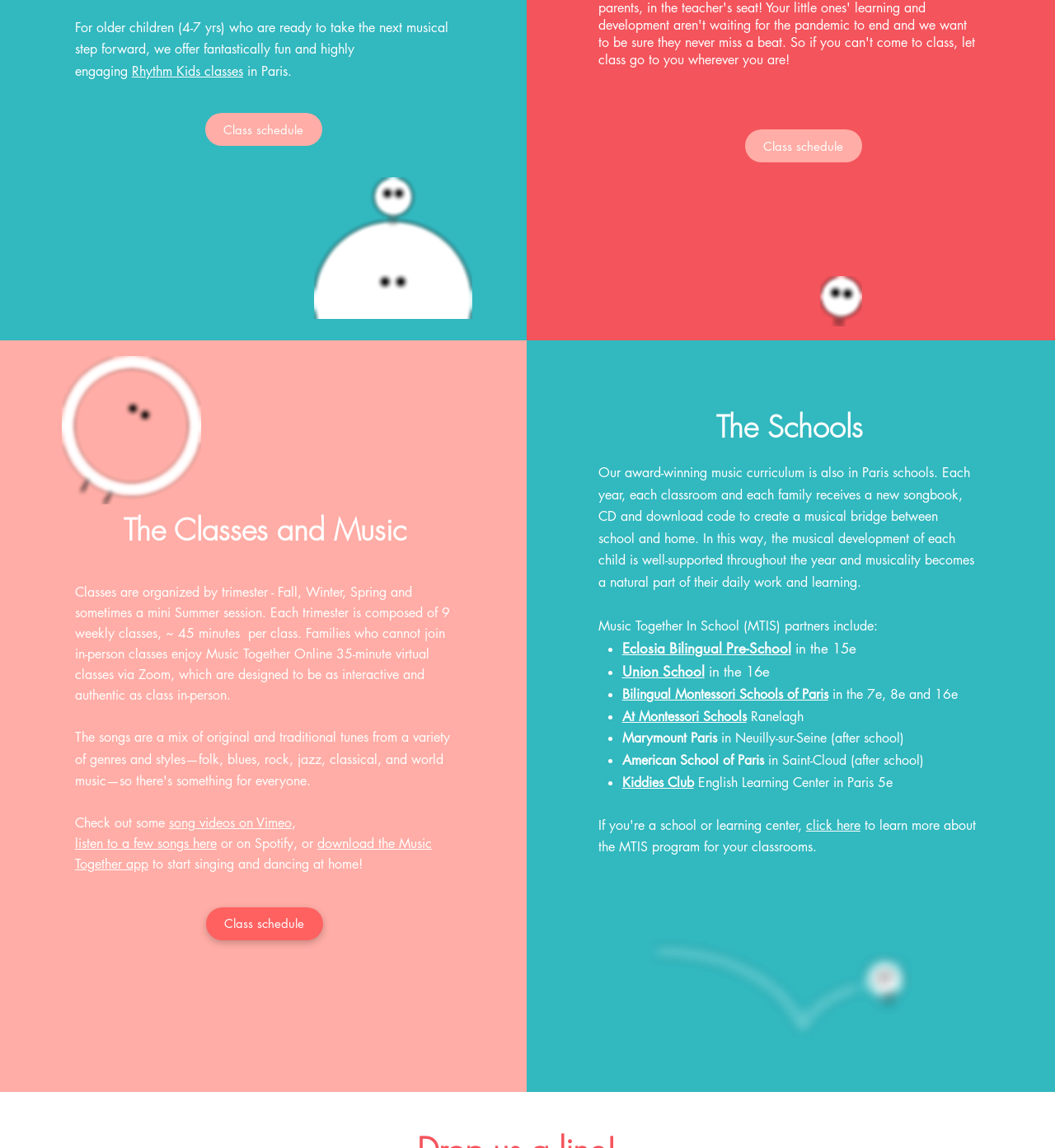What is the name of the music program offered online?
Refer to the image and provide a detailed answer to the question.

The answer can be found in the paragraph that describes the online classes, which states 'Families who cannot join in-person classes enjoy Music Together Online 35-minute virtual classes via Zoom...'.